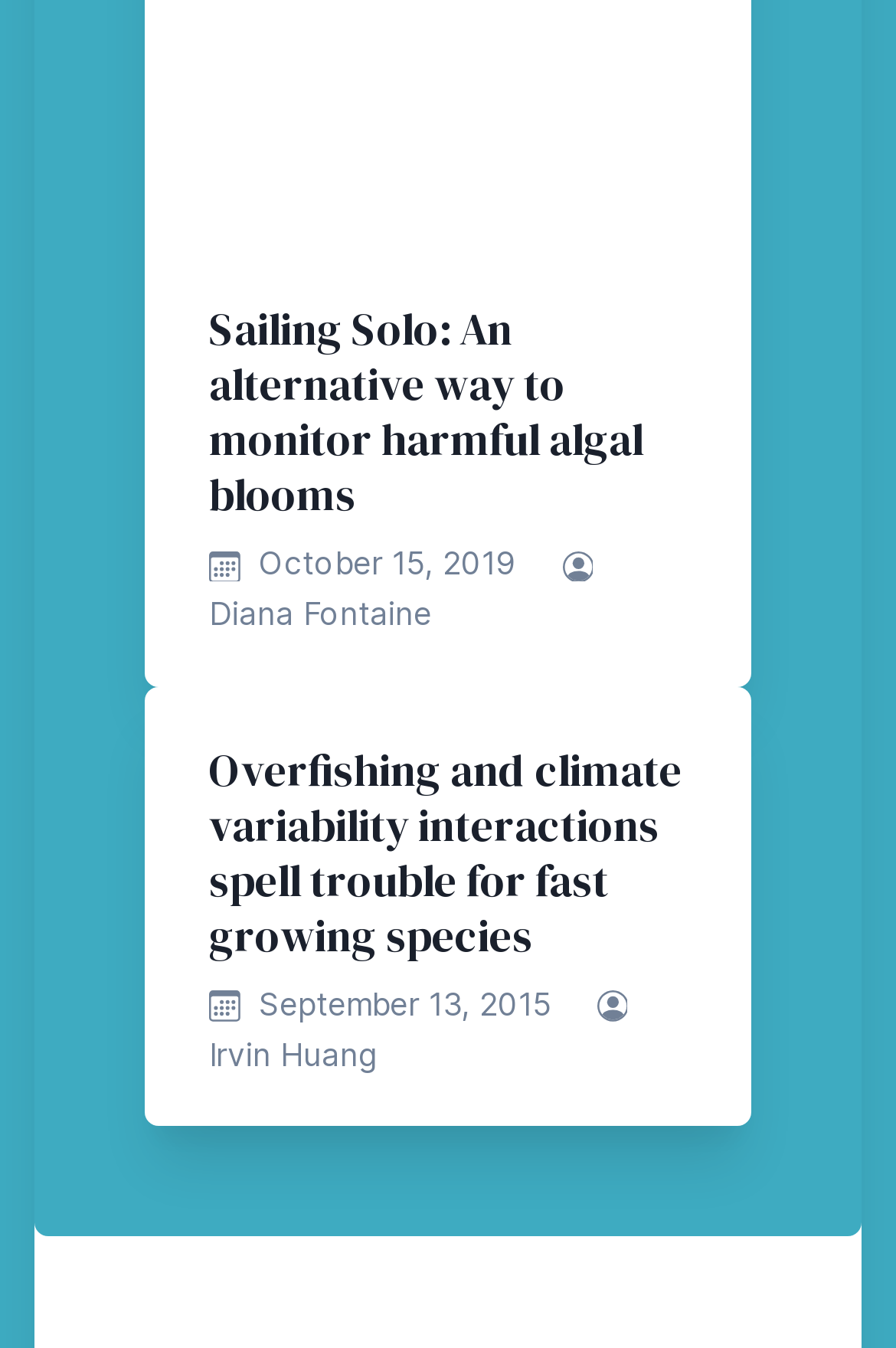From the element description: "Accept", extract the bounding box coordinates of the UI element. The coordinates should be expressed as four float numbers between 0 and 1, in the order [left, top, right, bottom].

None